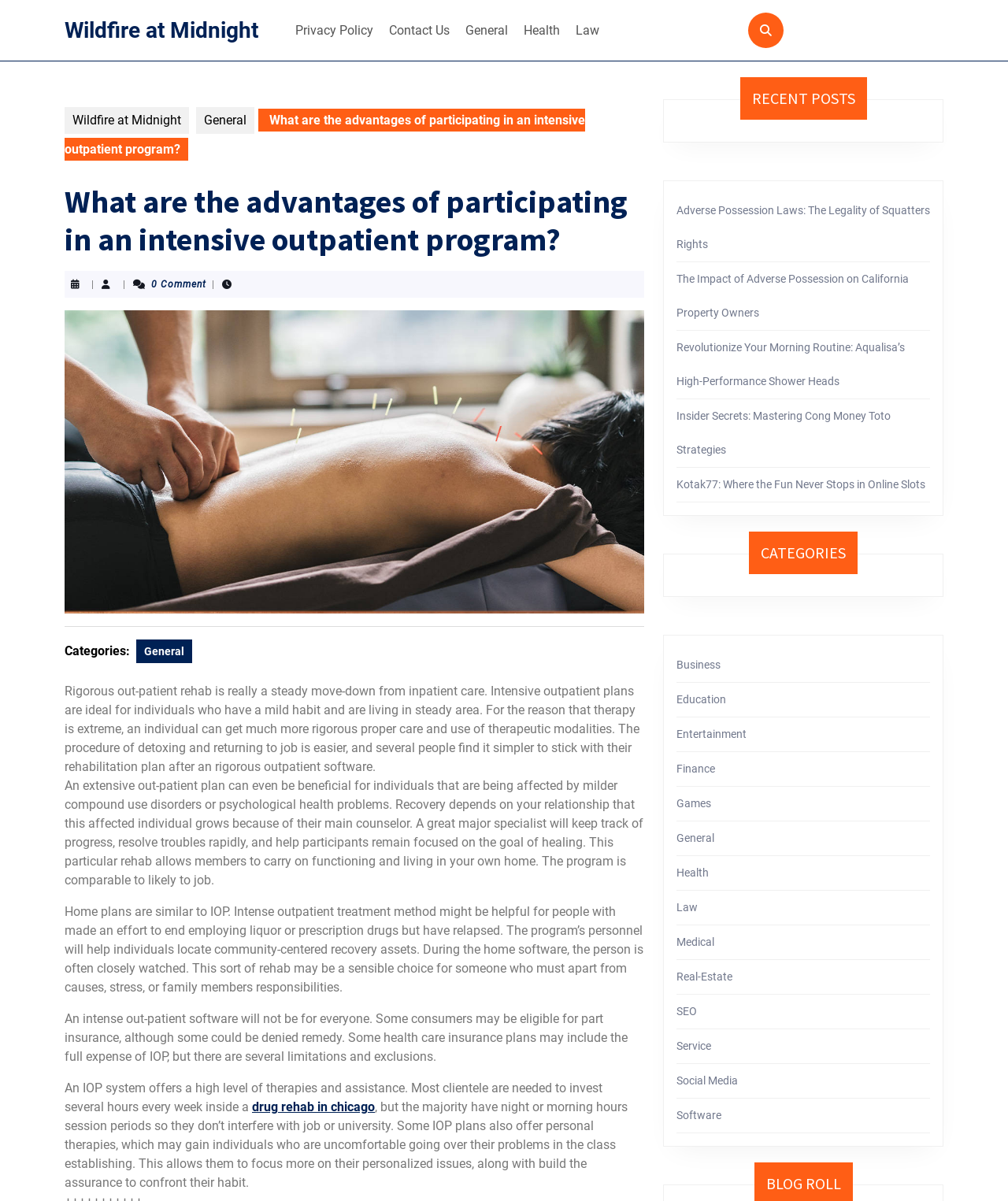Please locate the bounding box coordinates for the element that should be clicked to achieve the following instruction: "Click on the 'Privacy Policy' link". Ensure the coordinates are given as four float numbers between 0 and 1, i.e., [left, top, right, bottom].

[0.287, 0.012, 0.377, 0.038]